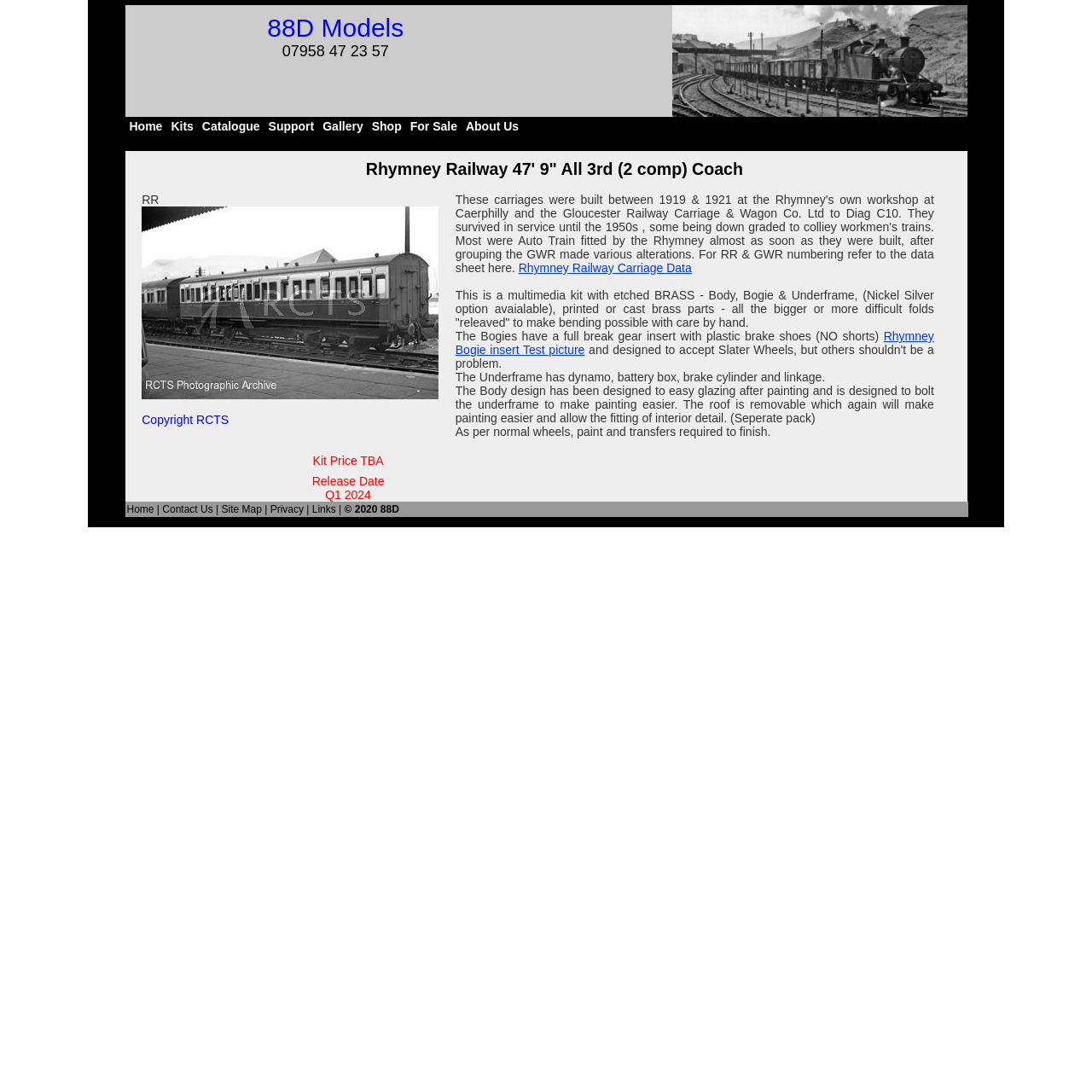Could you provide the bounding box coordinates for the portion of the screen to click to complete this instruction: "Check the 'Kit Price'"?

[0.286, 0.416, 0.351, 0.428]